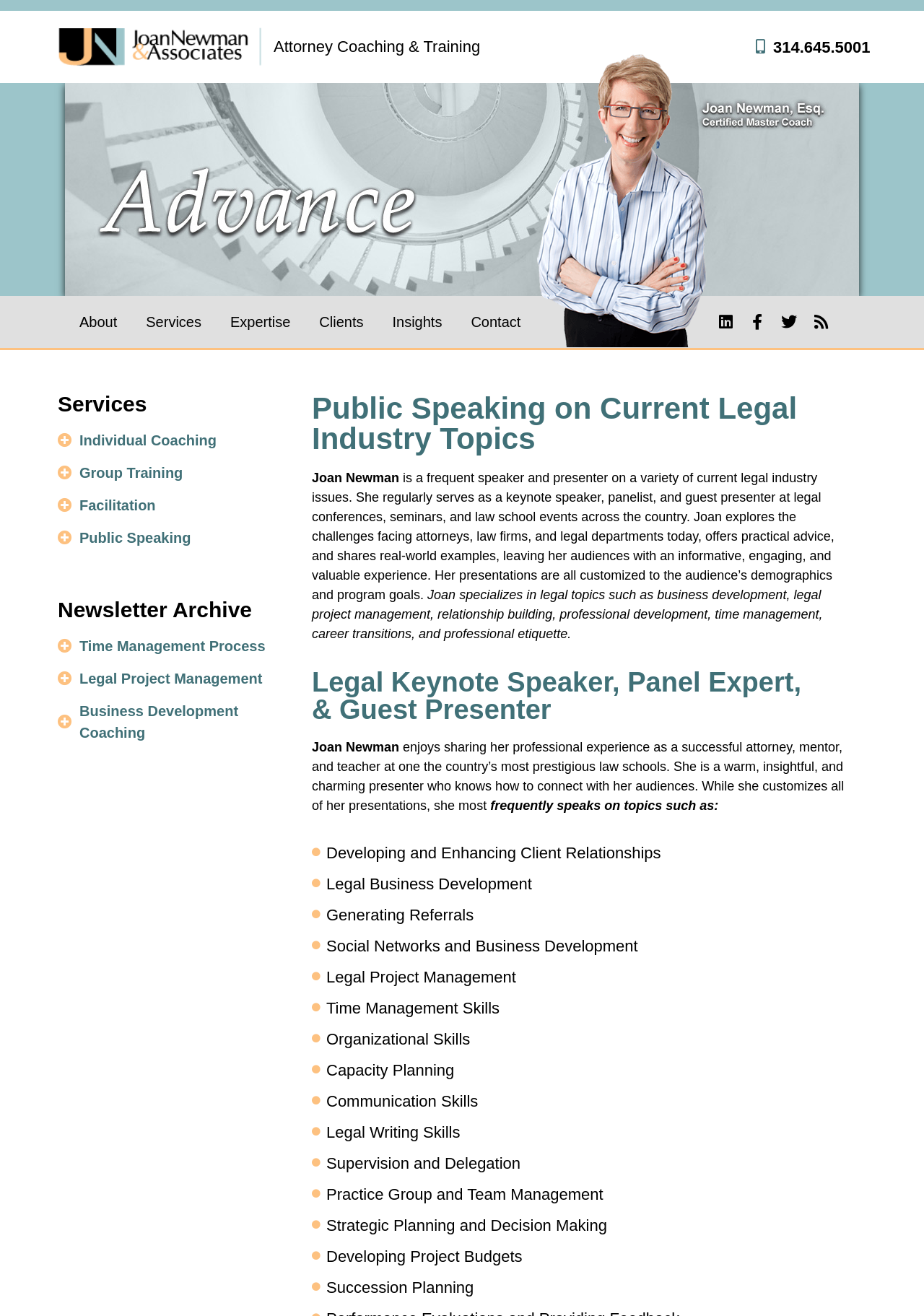Find the bounding box coordinates for the element described here: "Facilitation".

[0.062, 0.376, 0.314, 0.392]